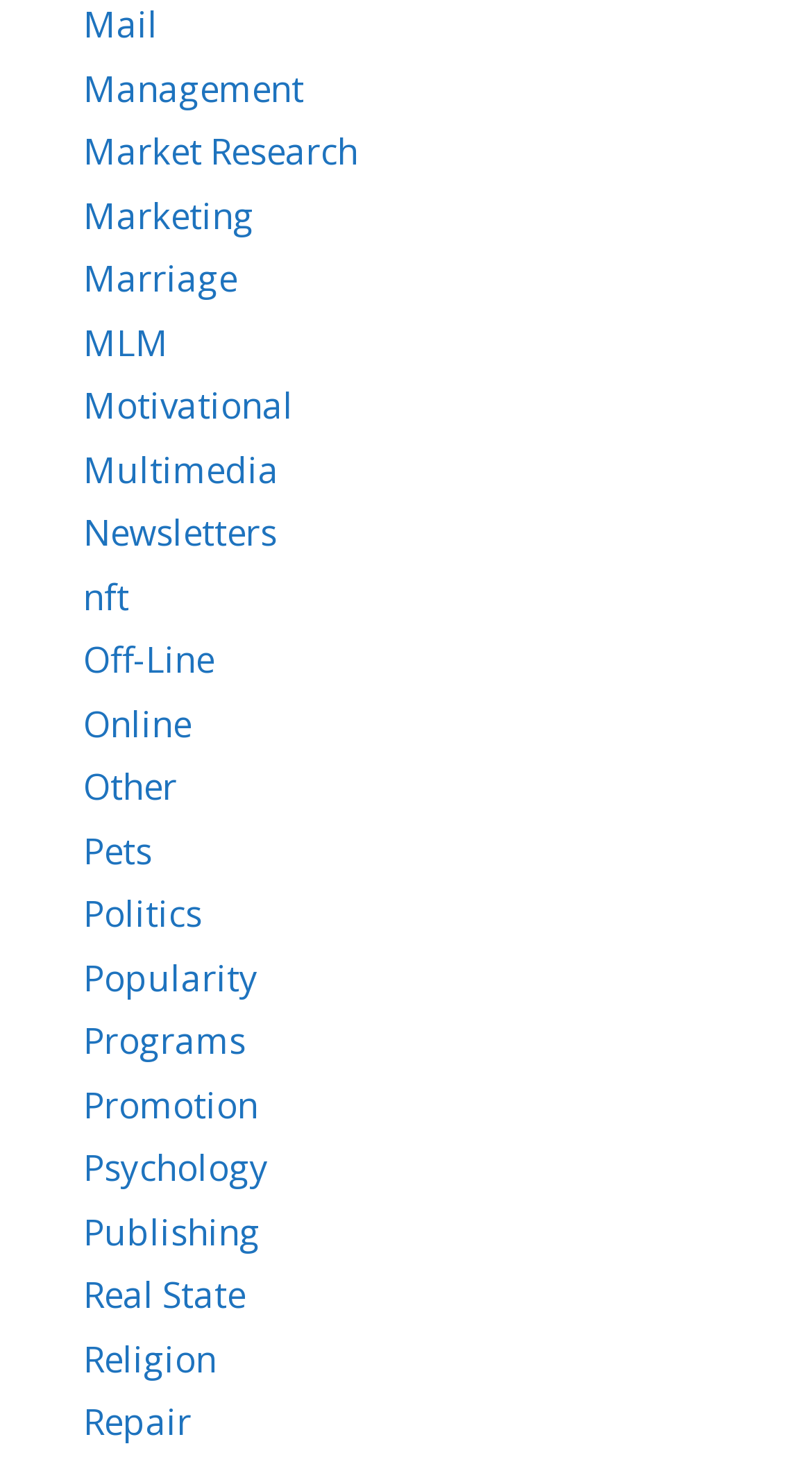Given the description: "Mail", determine the bounding box coordinates of the UI element. The coordinates should be formatted as four float numbers between 0 and 1, [left, top, right, bottom].

[0.103, 0.0, 0.195, 0.033]